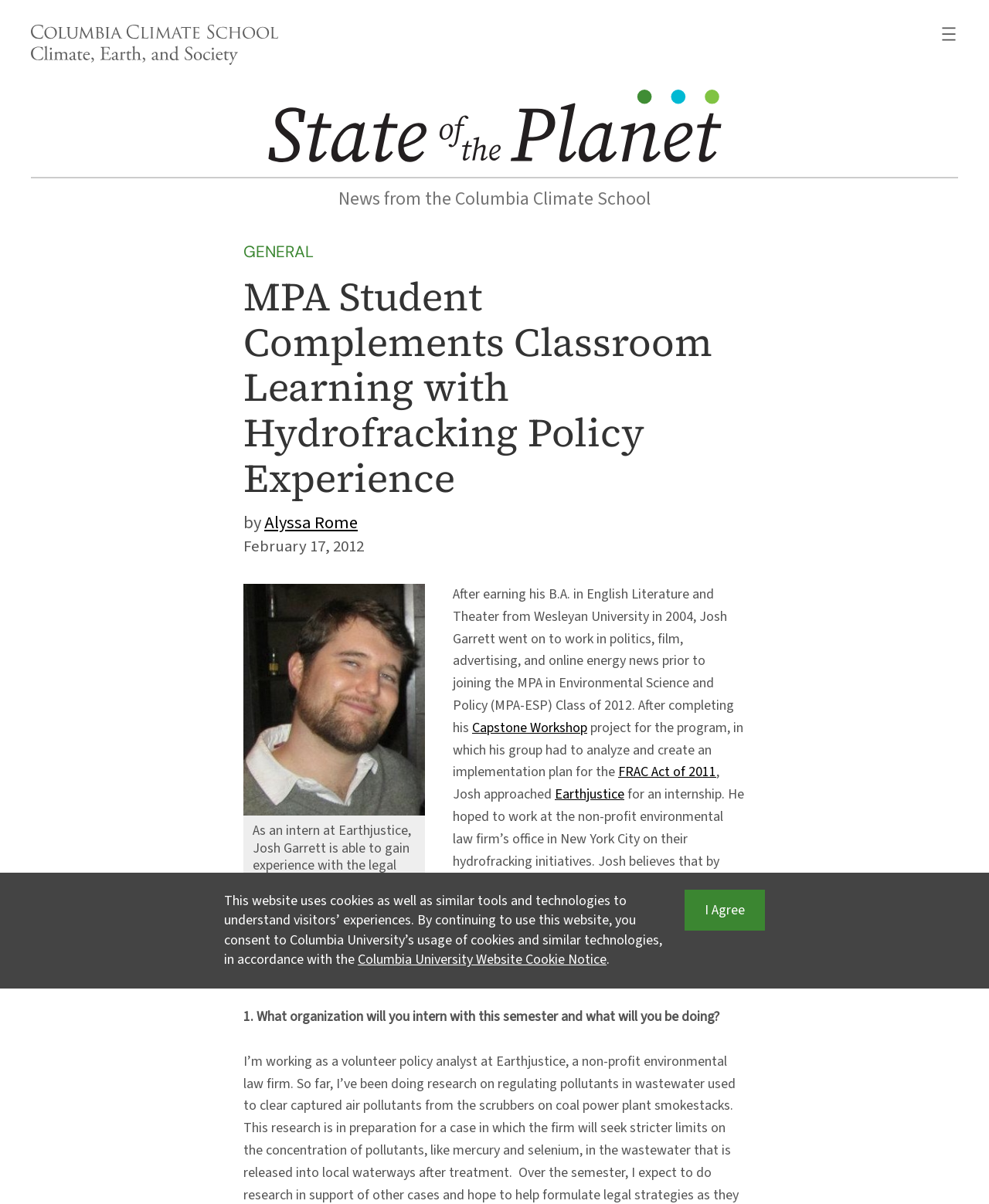Show the bounding box coordinates of the region that should be clicked to follow the instruction: "Learn more about the FRAC Act of 2011."

[0.625, 0.633, 0.724, 0.649]